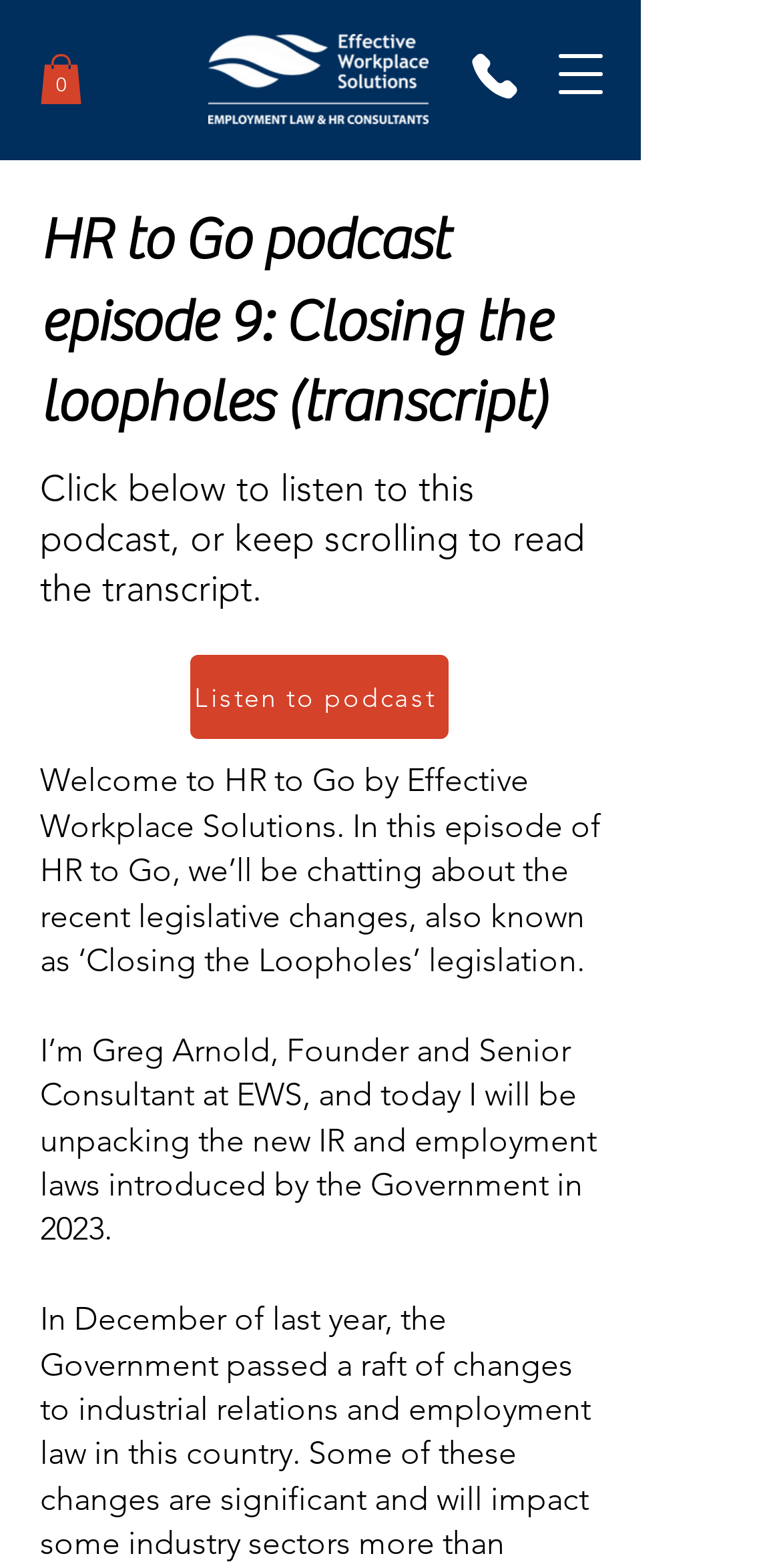Please give a succinct answer using a single word or phrase:
What is the position of the navigation menu button?

Top-right